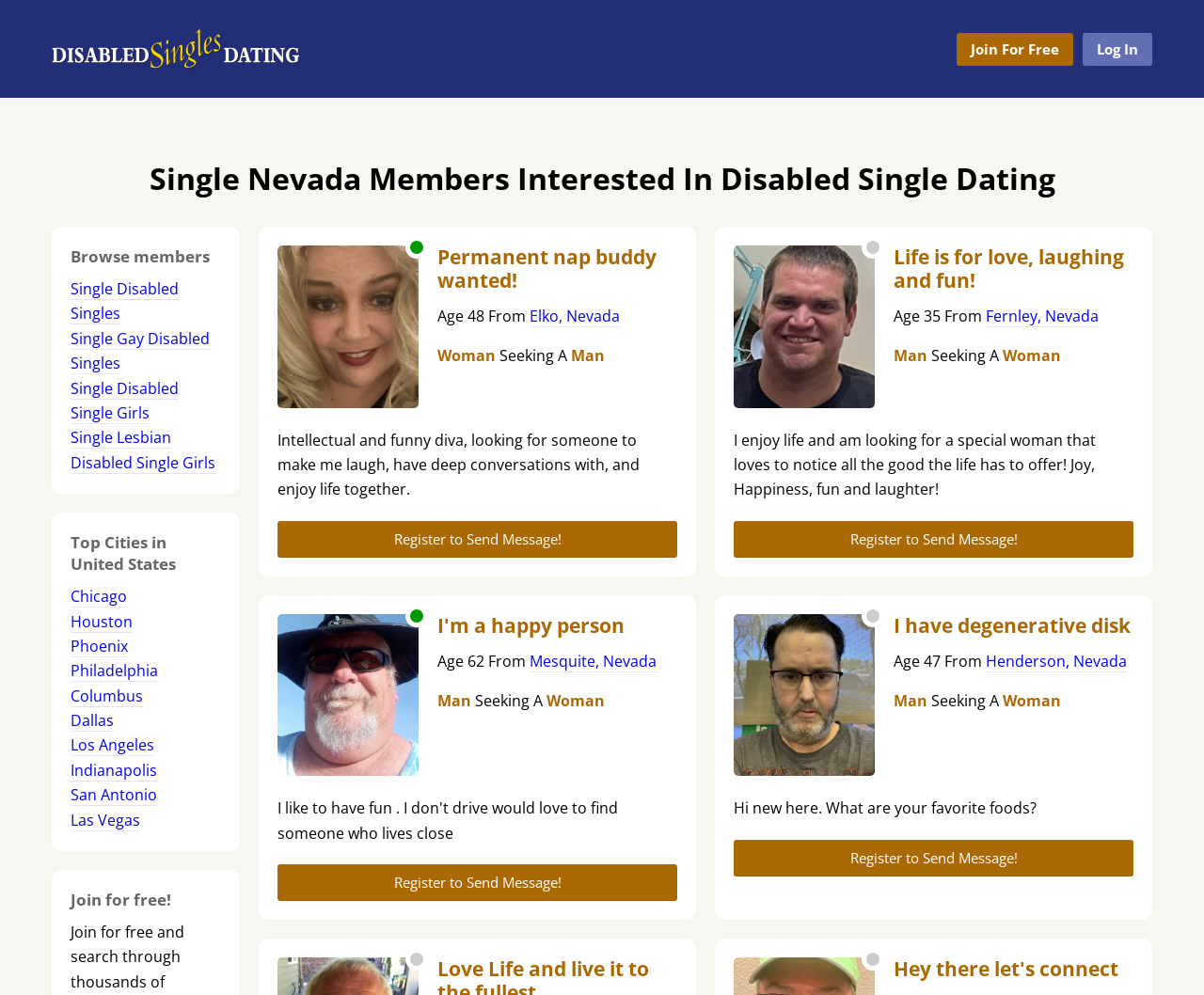Identify the bounding box coordinates necessary to click and complete the given instruction: "Click on 'Join For Free'".

[0.795, 0.033, 0.891, 0.066]